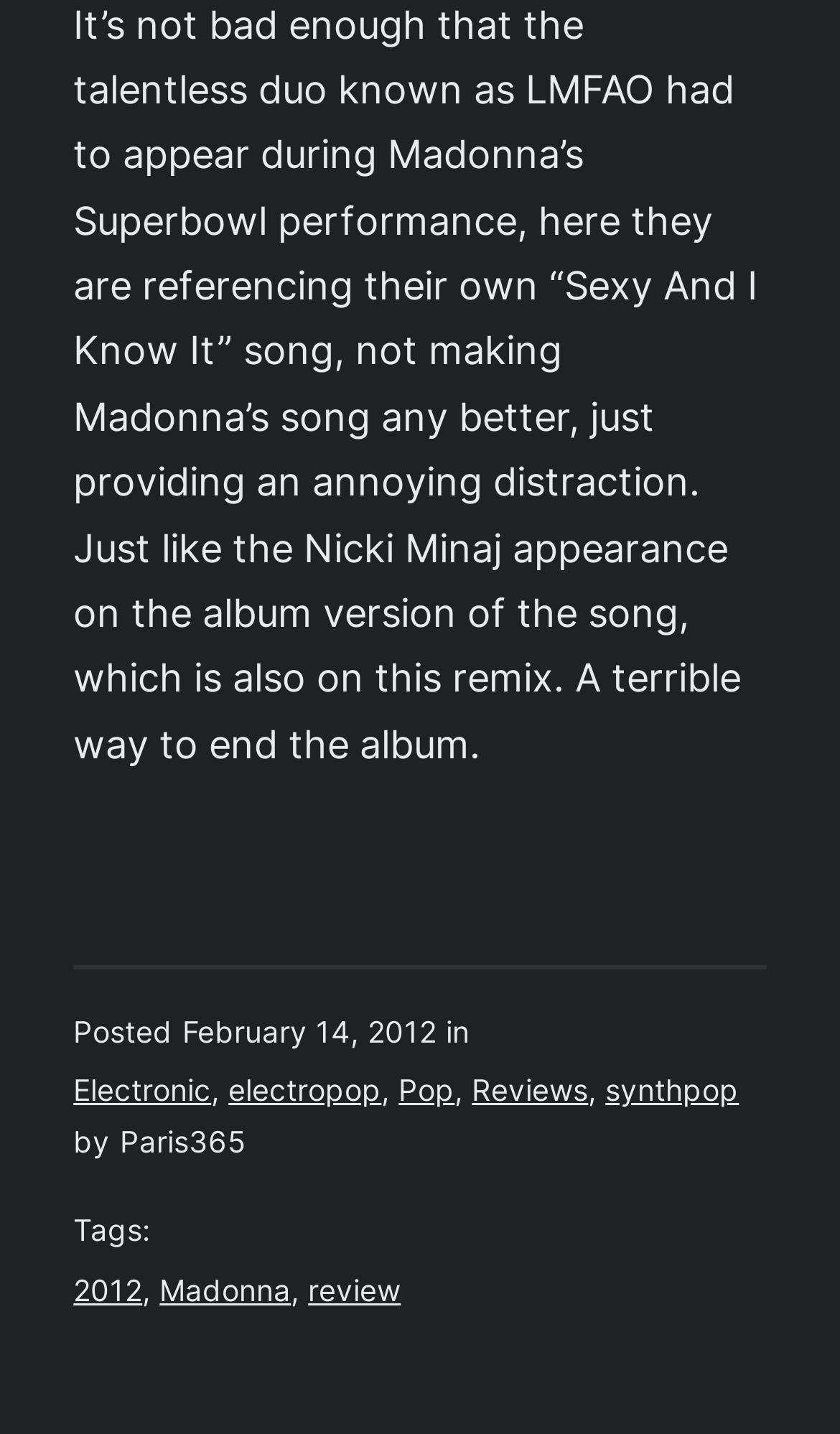What is the tone of the review?
Based on the image, respond with a single word or phrase.

Negative